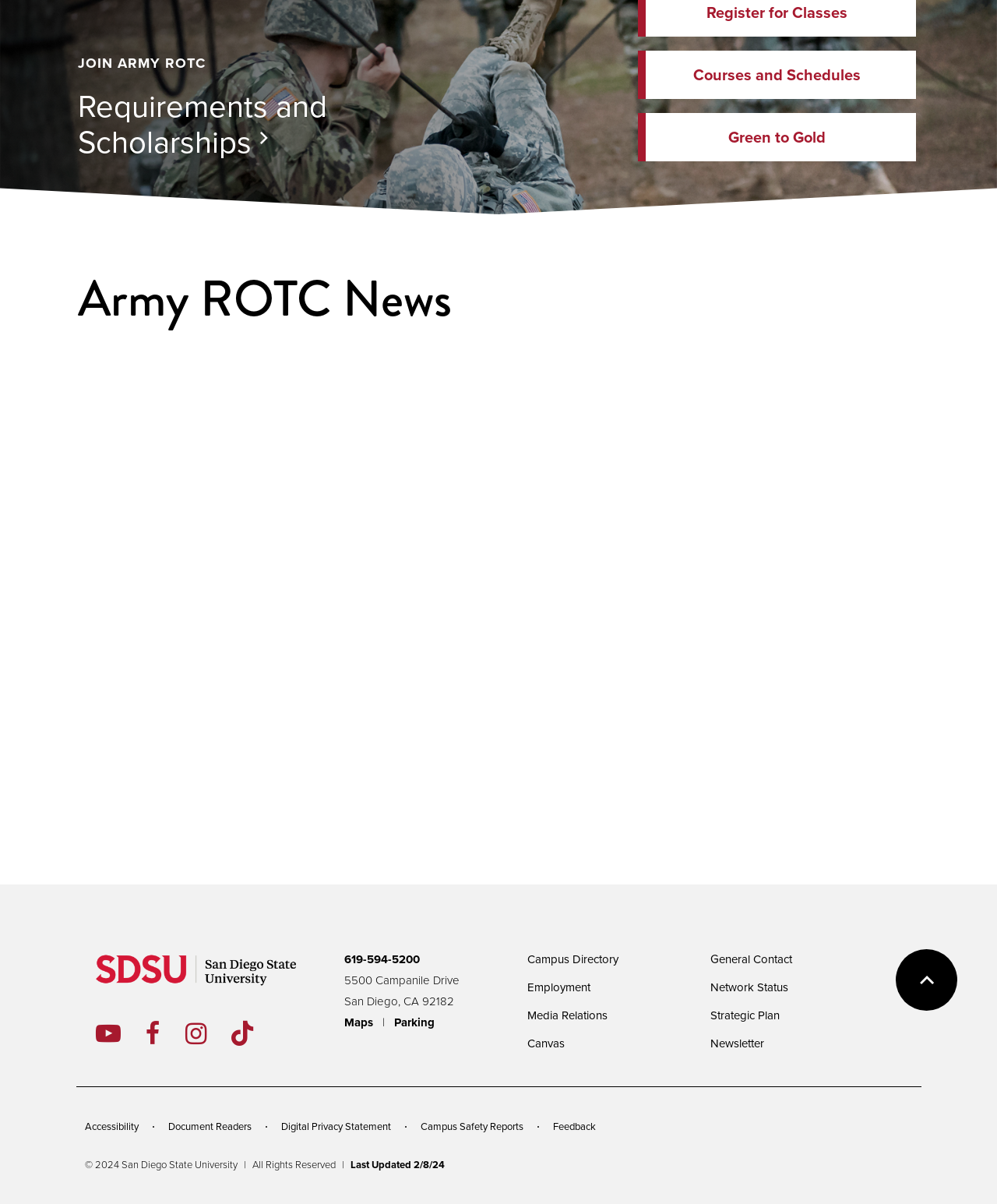Please provide the bounding box coordinates for the element that needs to be clicked to perform the instruction: "Read about Army ROTC News". The coordinates must consist of four float numbers between 0 and 1, formatted as [left, top, right, bottom].

[0.078, 0.22, 0.922, 0.278]